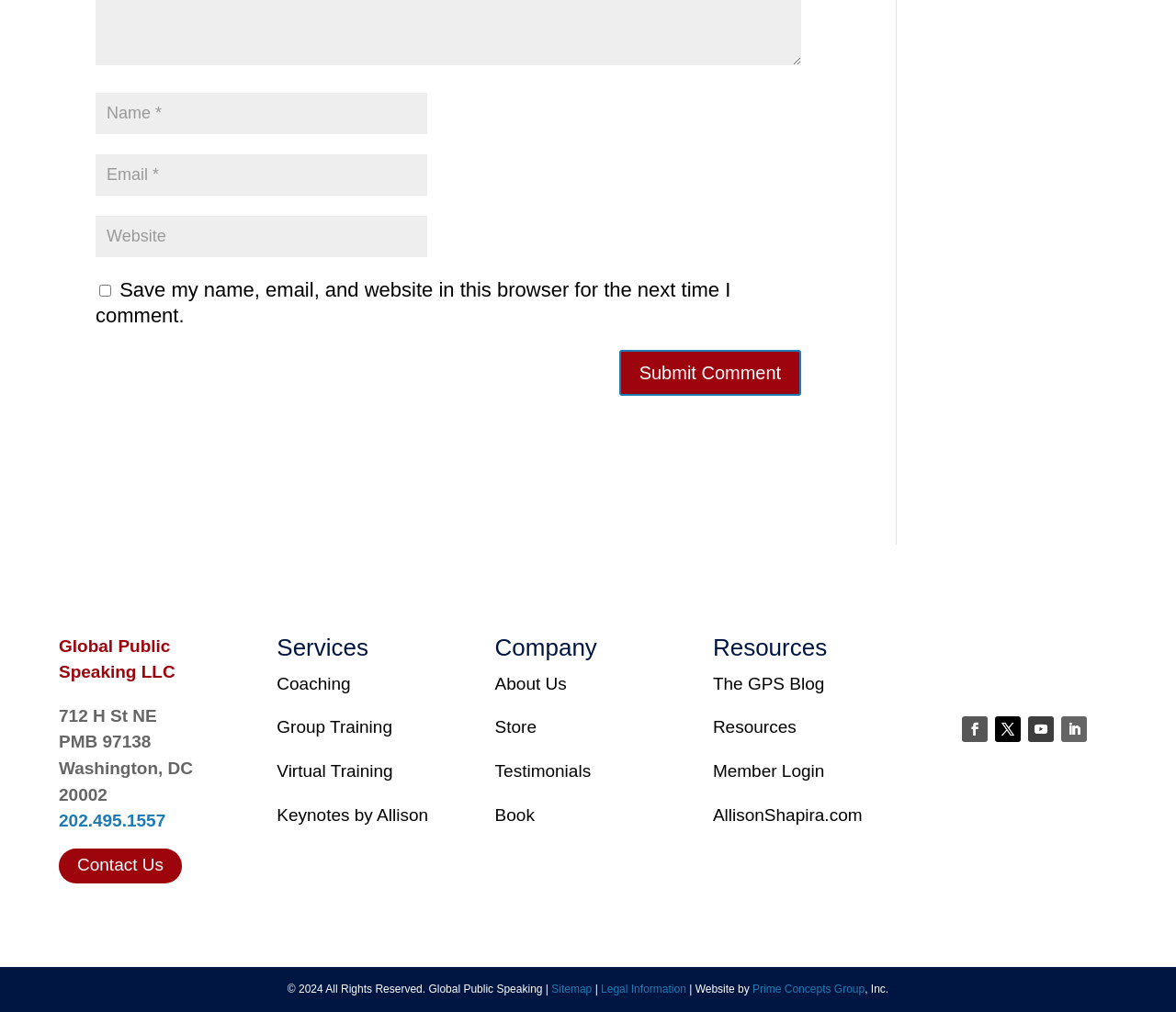Provide the bounding box coordinates for the UI element described in this sentence: "input value="Email *" aria-describedby="email-notes" name="email"". The coordinates should be four float values between 0 and 1, i.e., [left, top, right, bottom].

[0.081, 0.152, 0.363, 0.193]